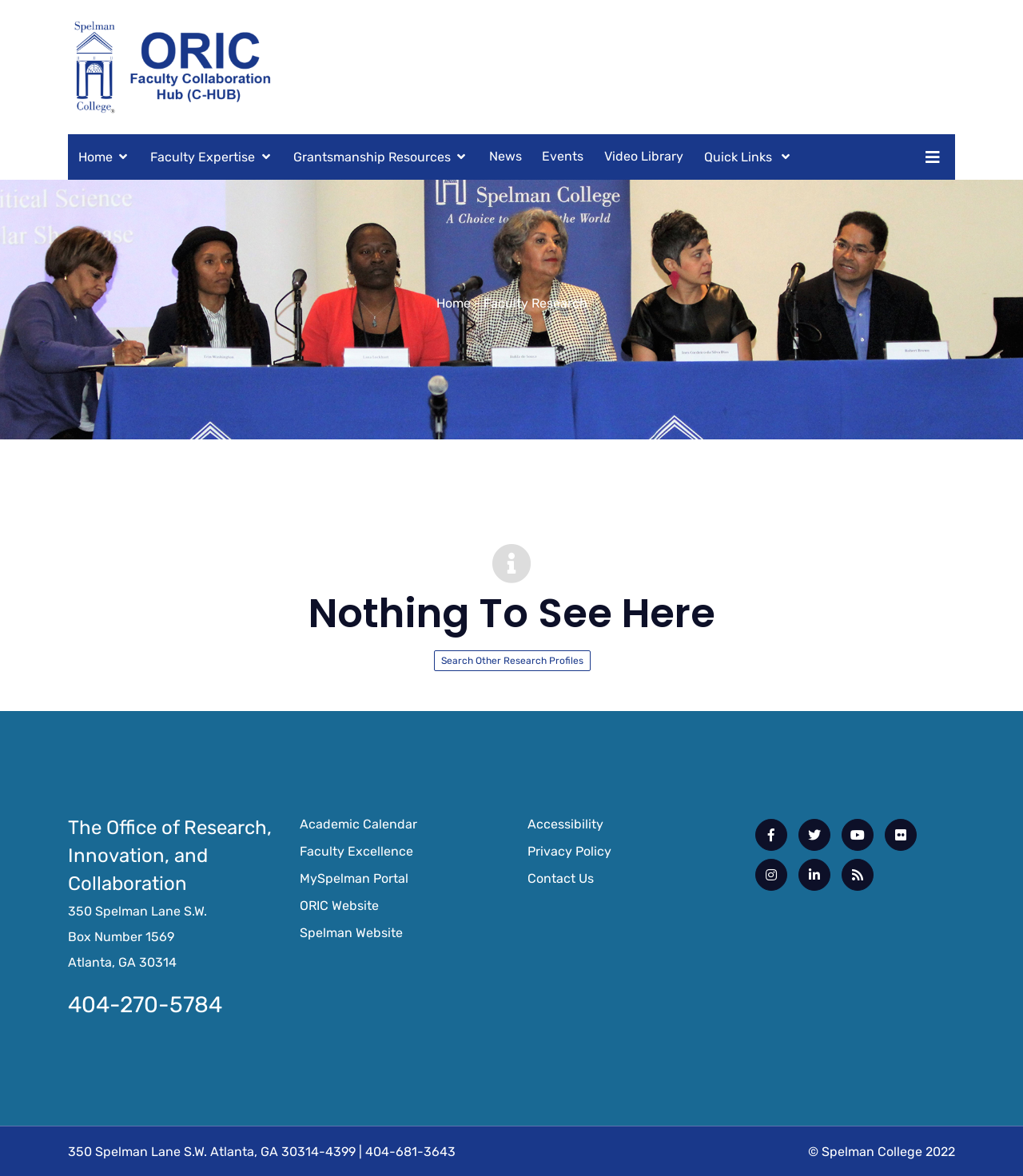Find the bounding box coordinates of the clickable region needed to perform the following instruction: "Visit the Video Library". The coordinates should be provided as four float numbers between 0 and 1, i.e., [left, top, right, bottom].

[0.581, 0.114, 0.678, 0.152]